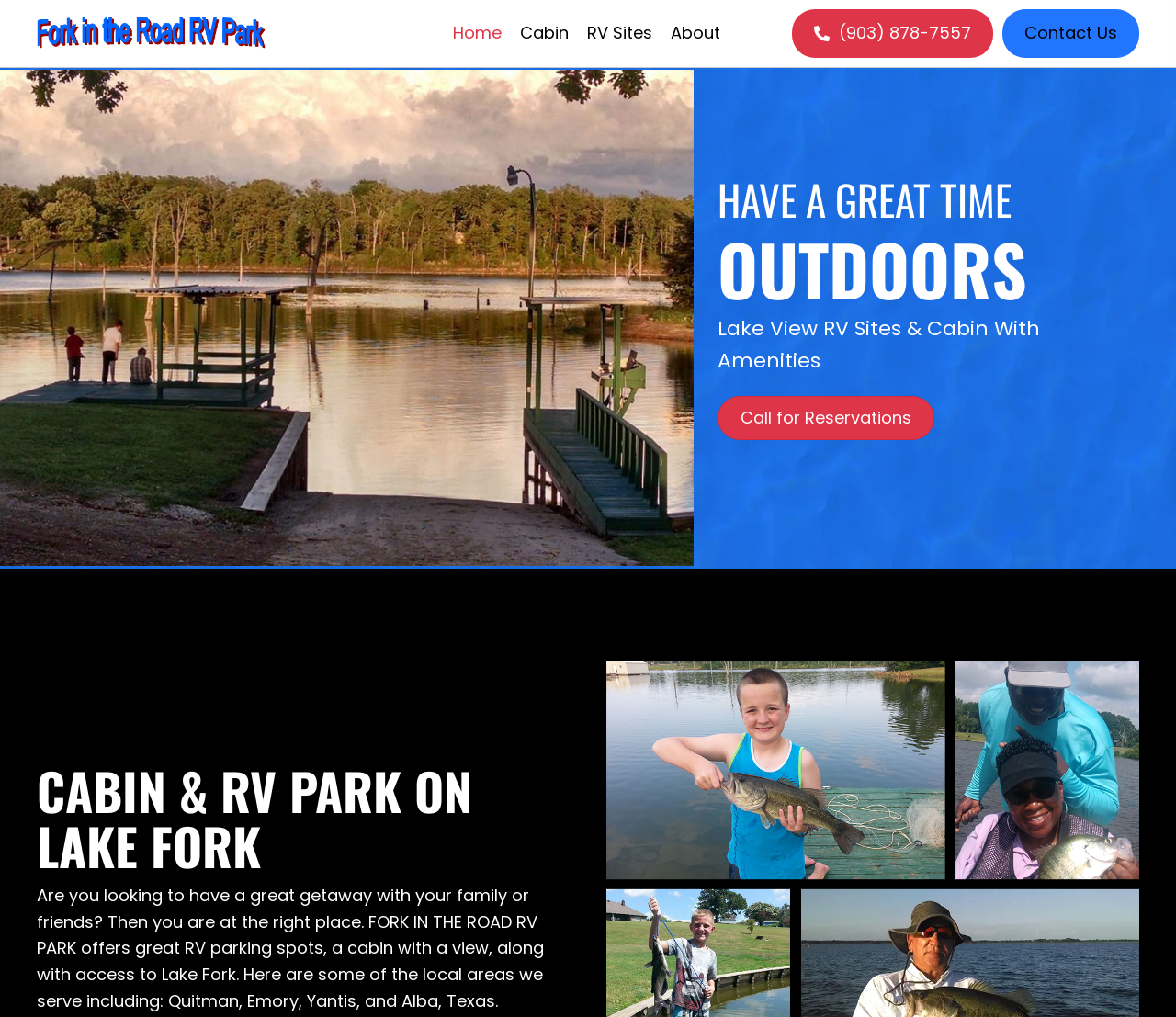Explain the webpage in detail, including its primary components.

This webpage is about FORK IN THE ROAD RV PARK, a recreational destination in Texas. At the top left corner, there is a small logo image, and next to it, there are five navigation links: "Home", "Cabin", "RV Sites", "About", and a phone number with a call icon. 

On the right side of the top section, there are two more links: a phone number and "Contact Us". Below these links, there is a large hero image that takes up most of the width of the page. 

On top of the hero image, there are three lines of text: "HAVE A GREAT TIME", "OUTDOORS", and "Lake View RV Sites & Cabin With Amenities". Below these lines, there is a "Call for Reservations" button. 

Further down the page, there is a heading "CABIN & RV PARK ON LAKE FORK" and a paragraph of text that describes the park's offerings, including RV parking spots, a cabin with a view, and access to Lake Fork. The text also mentions the local areas served by the park, including Quitman, Emory, Yantis, and Alba, Texas.